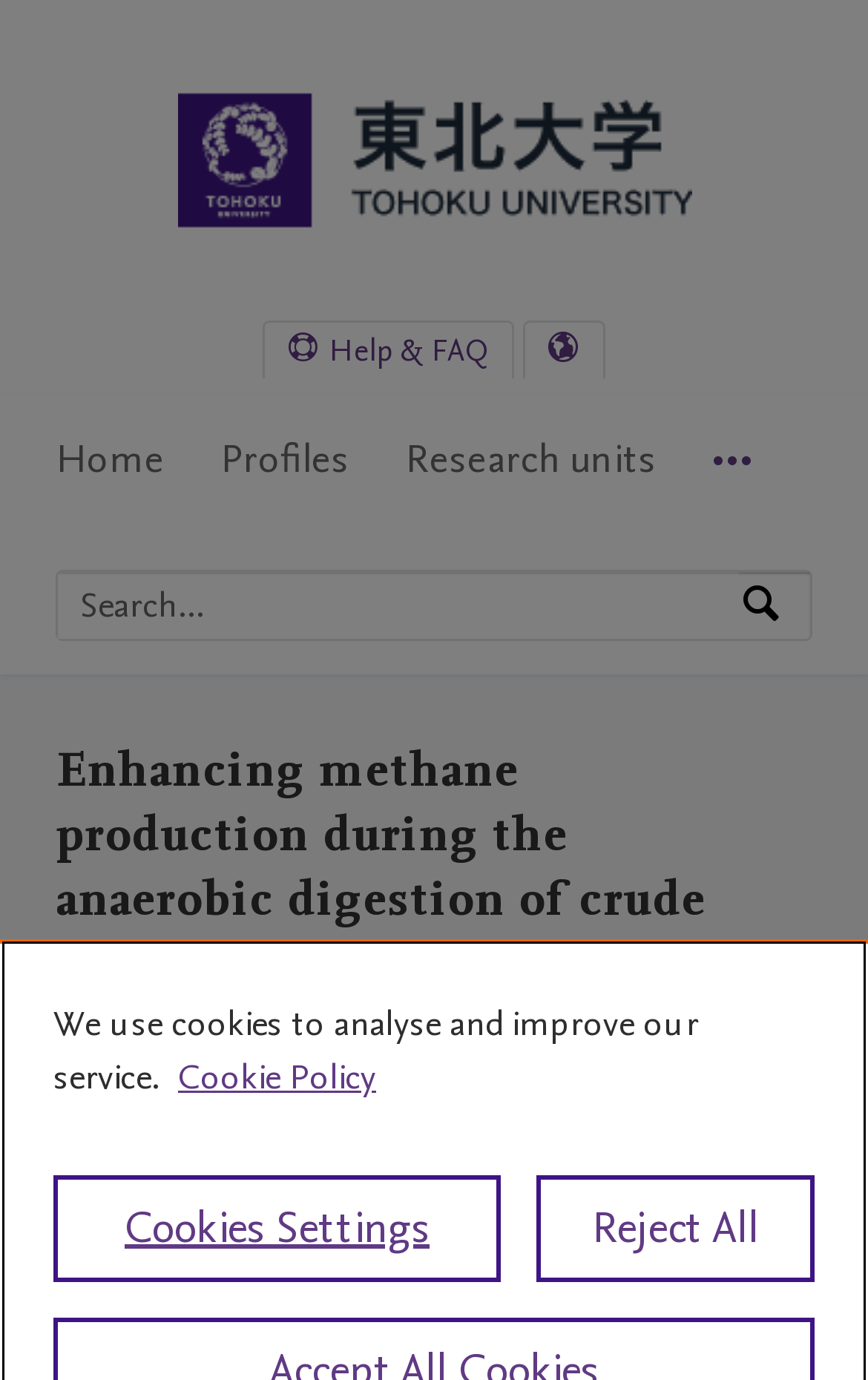Who are the authors of the research?
Based on the image, give a concise answer in the form of a single word or short phrase.

Ryoya Watanabe, Chika Tada, Yasunori Baba, Yutaka Nakai, Yasuhiro Fukuda